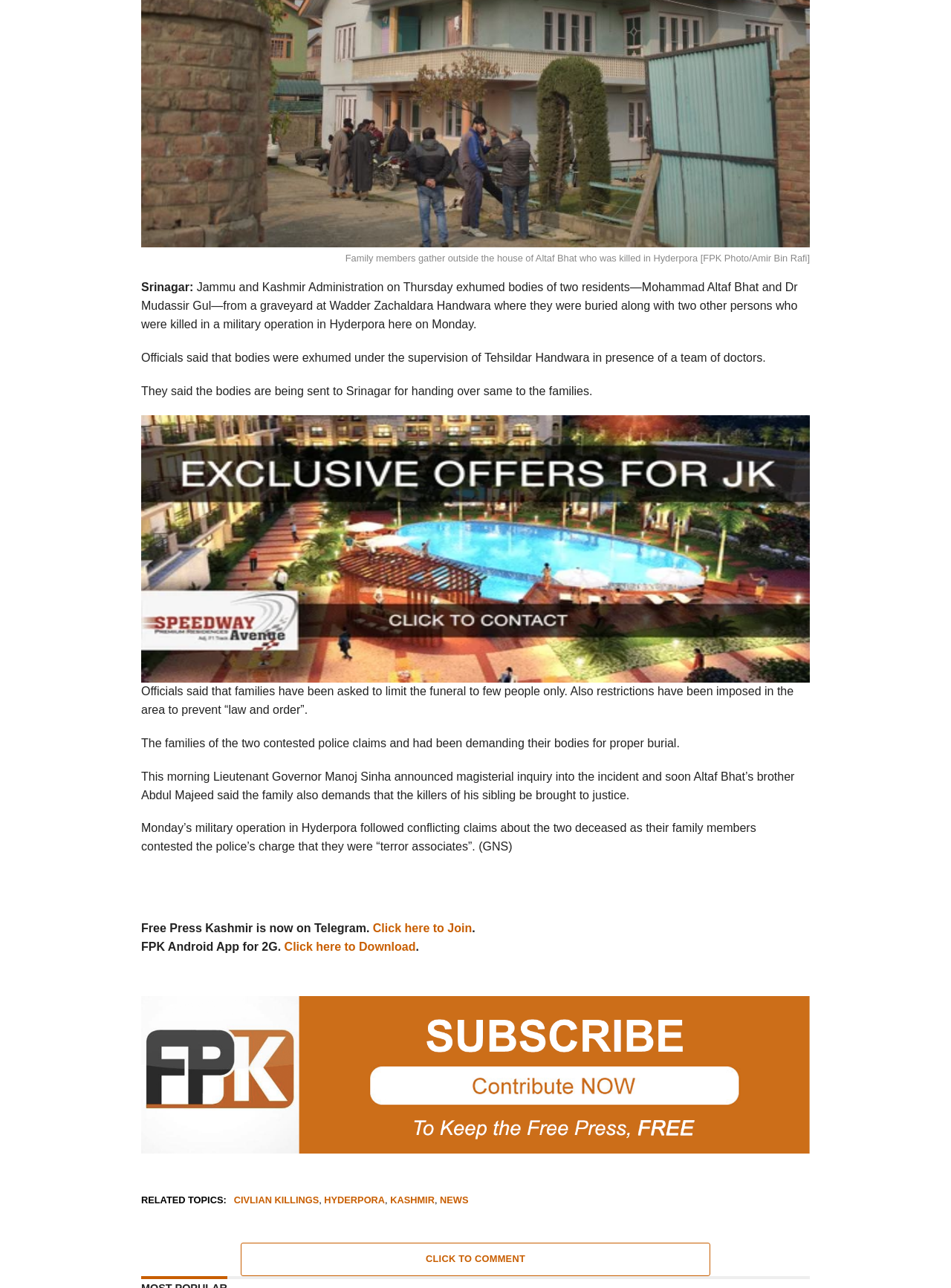Based on the element description title="Economics Forum", identify the bounding box of the UI element in the given webpage screenshot. The coordinates should be in the format (top-left x, top-left y, bottom-right x, bottom-right y) and must be between 0 and 1.

None